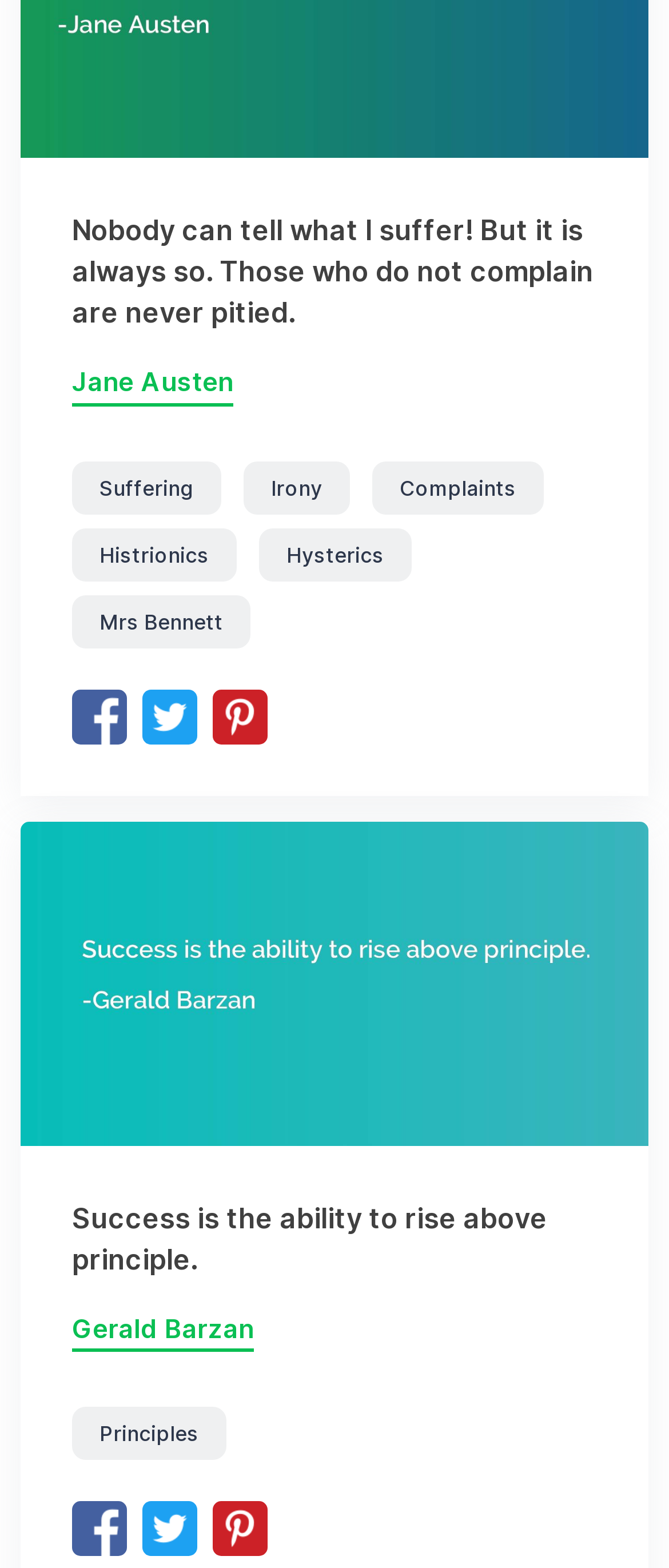Could you locate the bounding box coordinates for the section that should be clicked to accomplish this task: "Visit the Facebook page".

[0.108, 0.442, 0.213, 0.463]